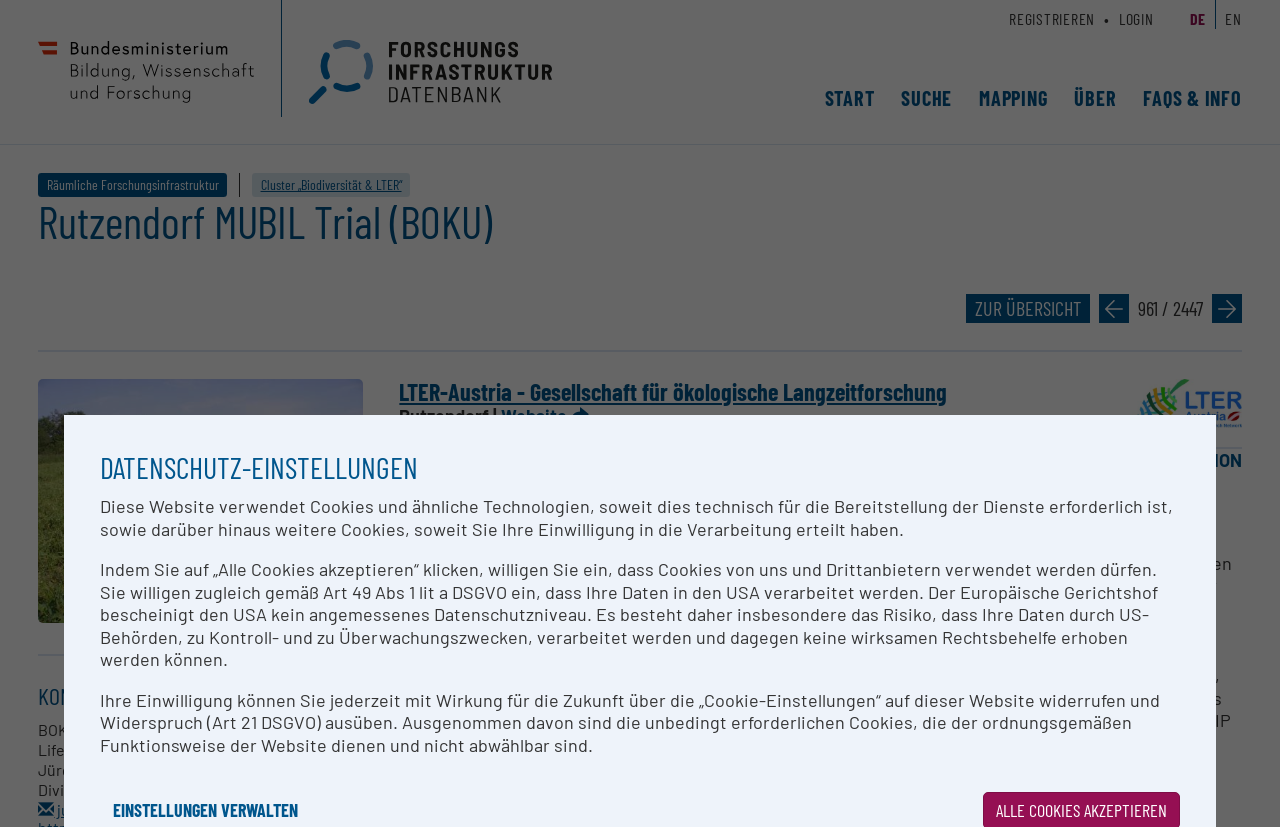Describe the webpage in detail, including text, images, and layout.

The webpage is about the Rutzendorf Experimental Station, an agricultural research site of the University of Natural Resources and Life Sciences Vienna (BOKU). At the top, there is a navigation menu with several links, including "Bundesministerium Bildung, Wissenschaft und Forschung Forschungsinfrastruktur-Datenbank", "START", "SUCHE", "MAPPING", "ÜBER", "FAQS & INFO", "REGISTRIEREN", and "LOGIN". Below the navigation menu, there is a heading "Rutzendorf MUBIL Trial (BOKU)" and a link "Cluster „Biodiversität & LTER“".

On the left side, there is a section with a heading "Räumliche Forschungsinfrastruktur" and a link "ZUR ÜBERSICHT". Below this section, there is a link "»" and a text "961 / 2447". Further down, there is a section with a heading "LTER-Austria - Gesellschaft für ökologische Langzeitforschung" and a link "LTER-Austria - Gesellschaft für ökologische Langzeitforschung". Next to this section, there is a text "Rutzendorf |" and a link "Website".

On the right side, there is a section with a heading "KURZBESCHREIBUNG" and a long text describing the Rutzendorf Experimental Station, its location, and its research activities. Below this section, there is a heading "ANSPRECHPERSON" and a section with contact information, including the name "Jürgen Kurt Friedel", the division "Division of Organic Farming", and an email address.

At the bottom of the page, there is a section with a heading "DATENSCHUTZ-EINSTELLUNGEN" and three paragraphs of text describing the website's use of cookies and data protection policies.